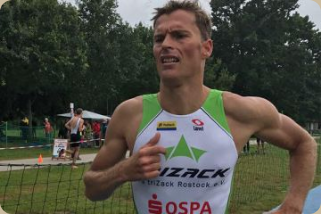Where is the event taking place?
Based on the screenshot, respond with a single word or phrase.

Outdoor setting near a park